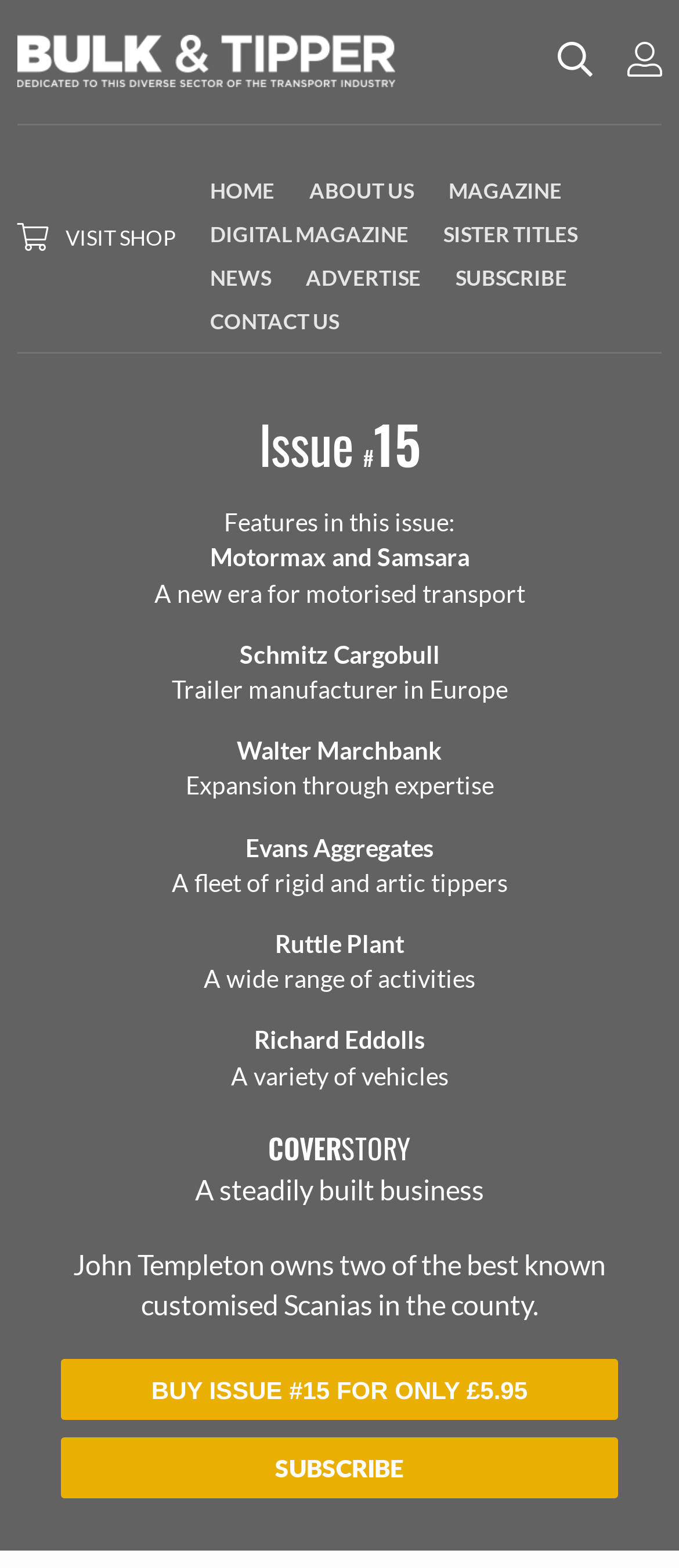Find the bounding box coordinates of the area that needs to be clicked in order to achieve the following instruction: "Visit the shop". The coordinates should be specified as four float numbers between 0 and 1, i.e., [left, top, right, bottom].

[0.097, 0.142, 0.258, 0.162]